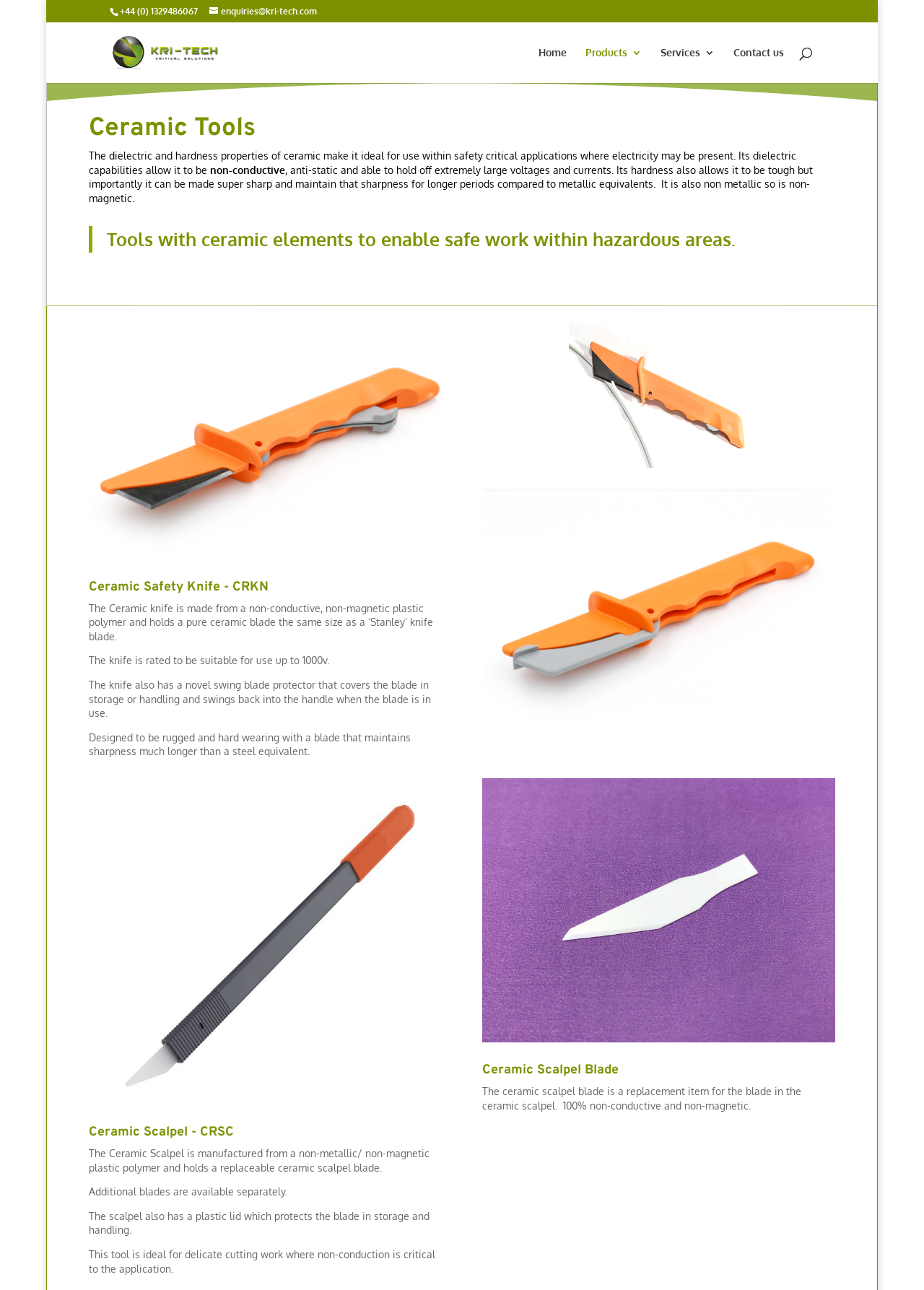Locate the bounding box coordinates of the UI element described by: "name="s" placeholder="Search …" title="Search for:"". The bounding box coordinates should consist of four float numbers between 0 and 1, i.e., [left, top, right, bottom].

[0.129, 0.017, 0.858, 0.018]